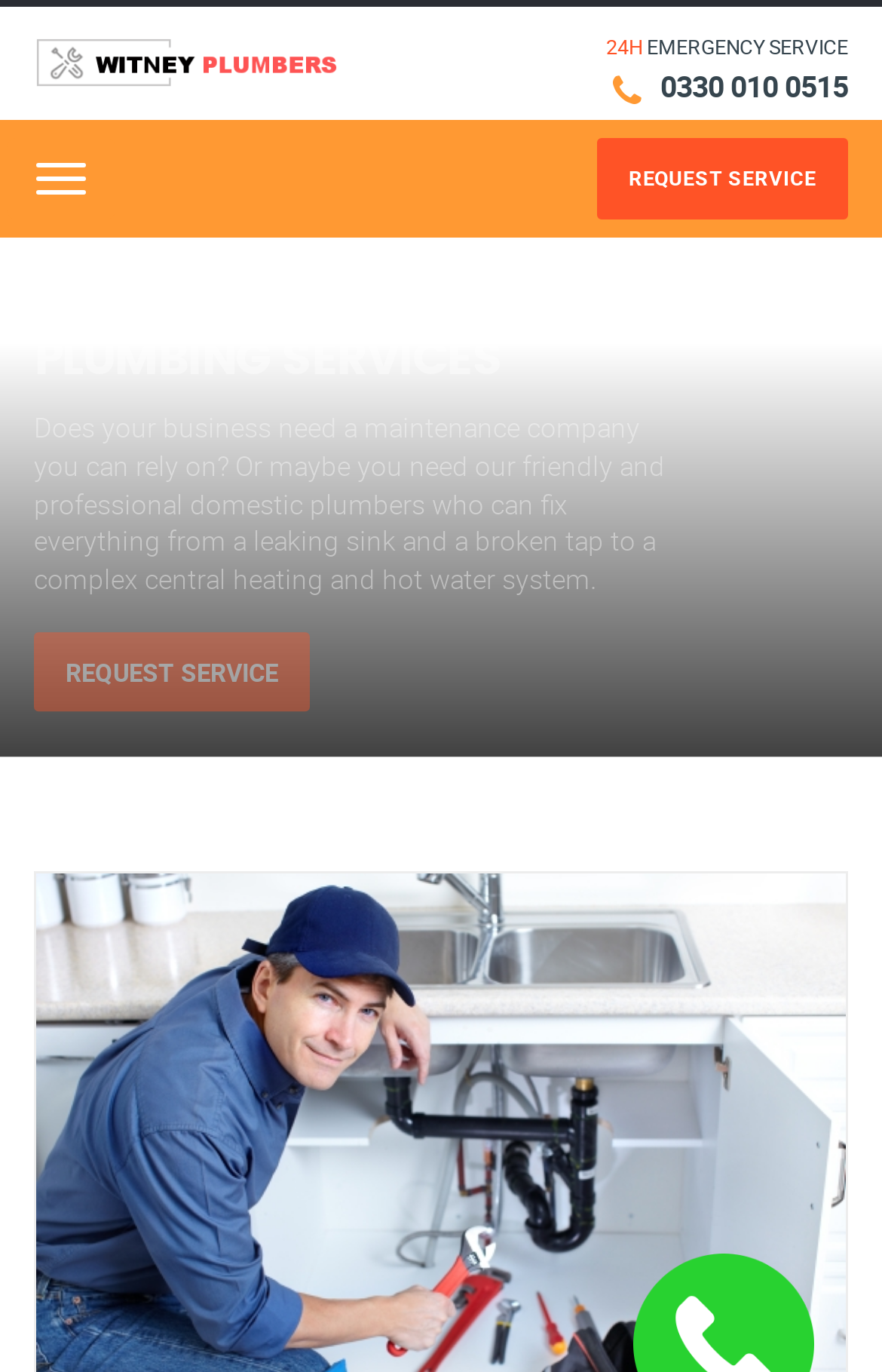Highlight the bounding box of the UI element that corresponds to this description: "parent_node: 24H EMERGENCY SERVICE".

[0.038, 0.026, 0.423, 0.065]